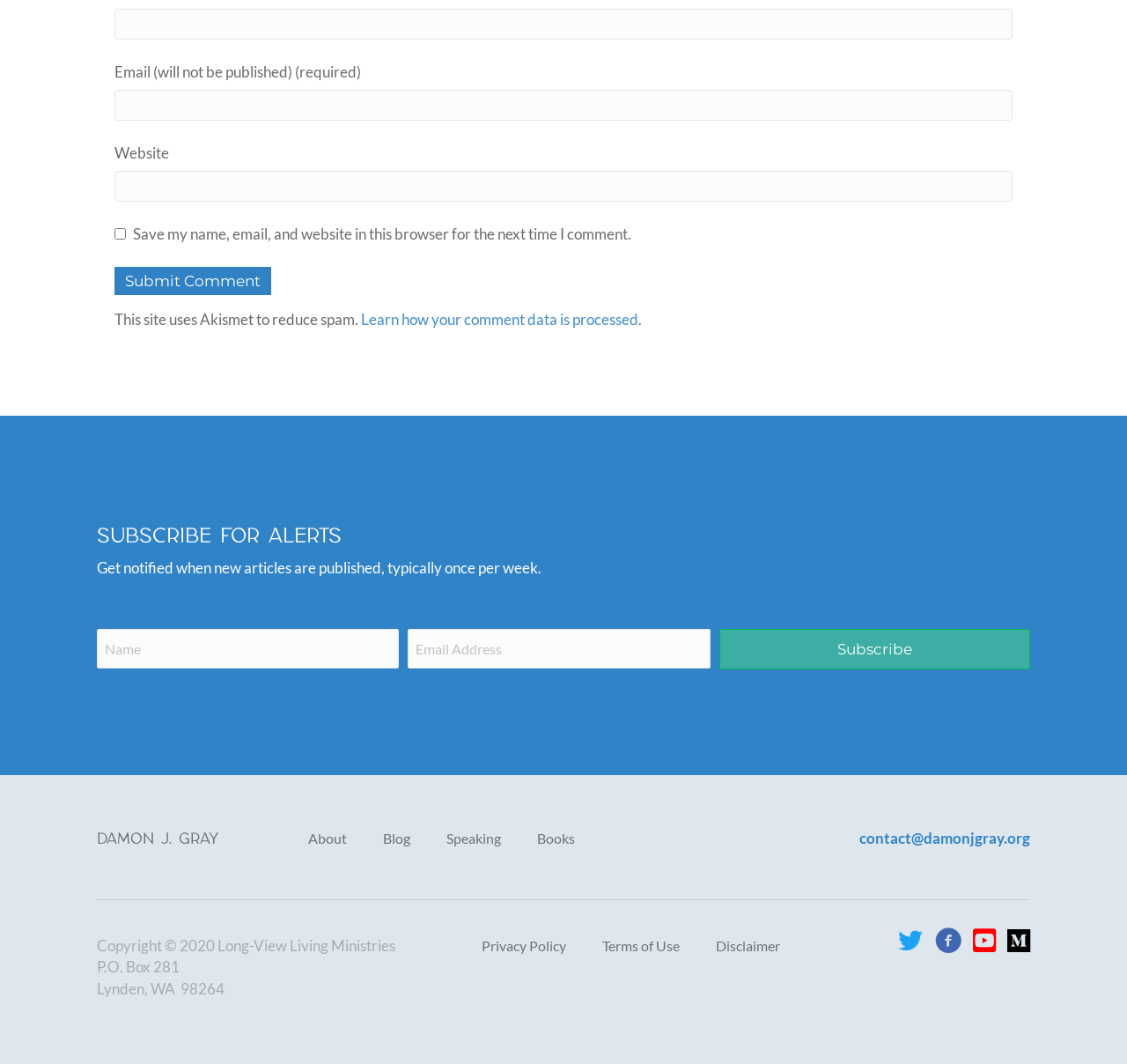Given the element description Blog, identify the bounding box coordinates for the UI element on the webpage screenshot. The format should be (top-left x, top-left y, bottom-right x, bottom-right y), with values between 0 and 1.

[0.324, 0.778, 0.38, 0.797]